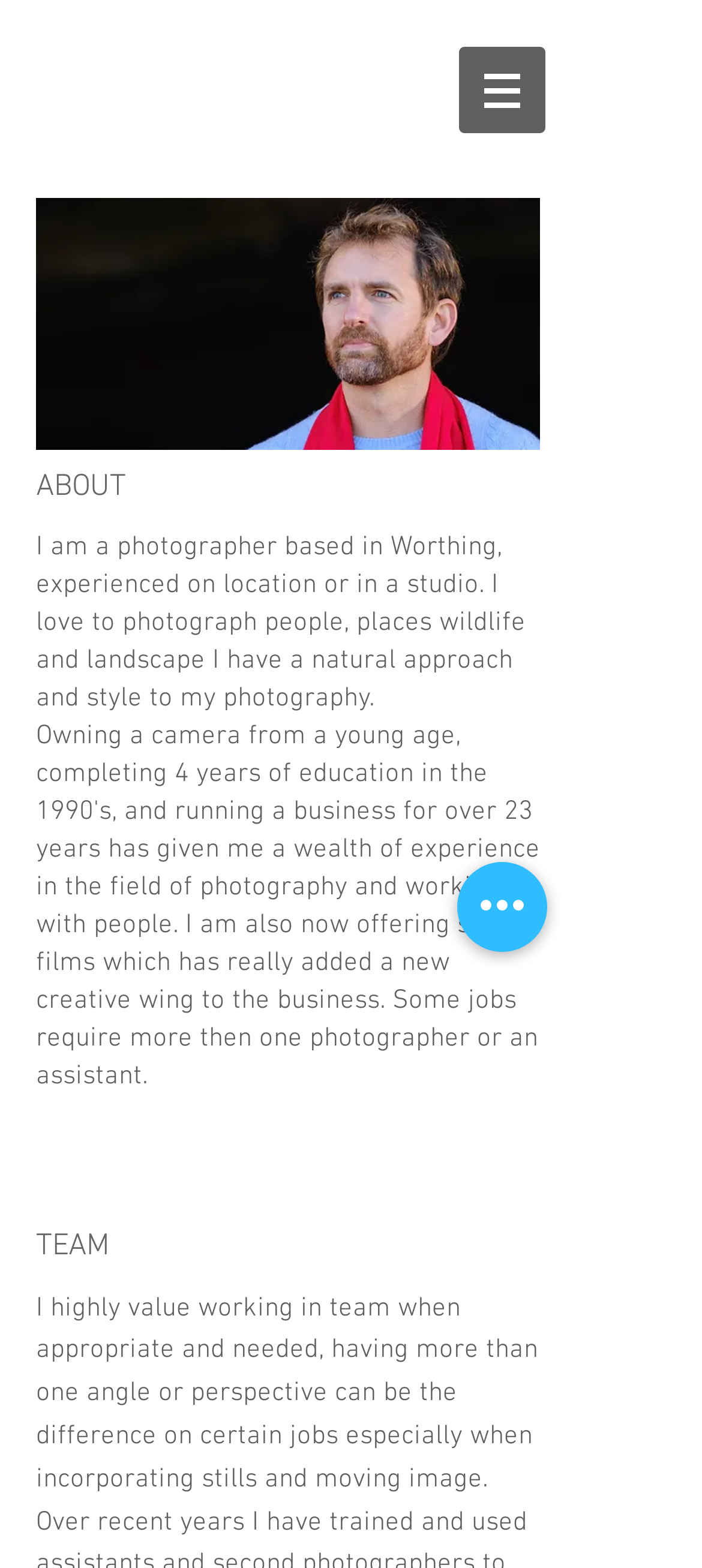What types of photography does the photographer specialize in?
Using the image, provide a detailed and thorough answer to the question.

From the text 'I love to photograph people, places wildlife and landscape', we can see that the photographer specializes in four types of photography: people, places, wildlife, and landscape.